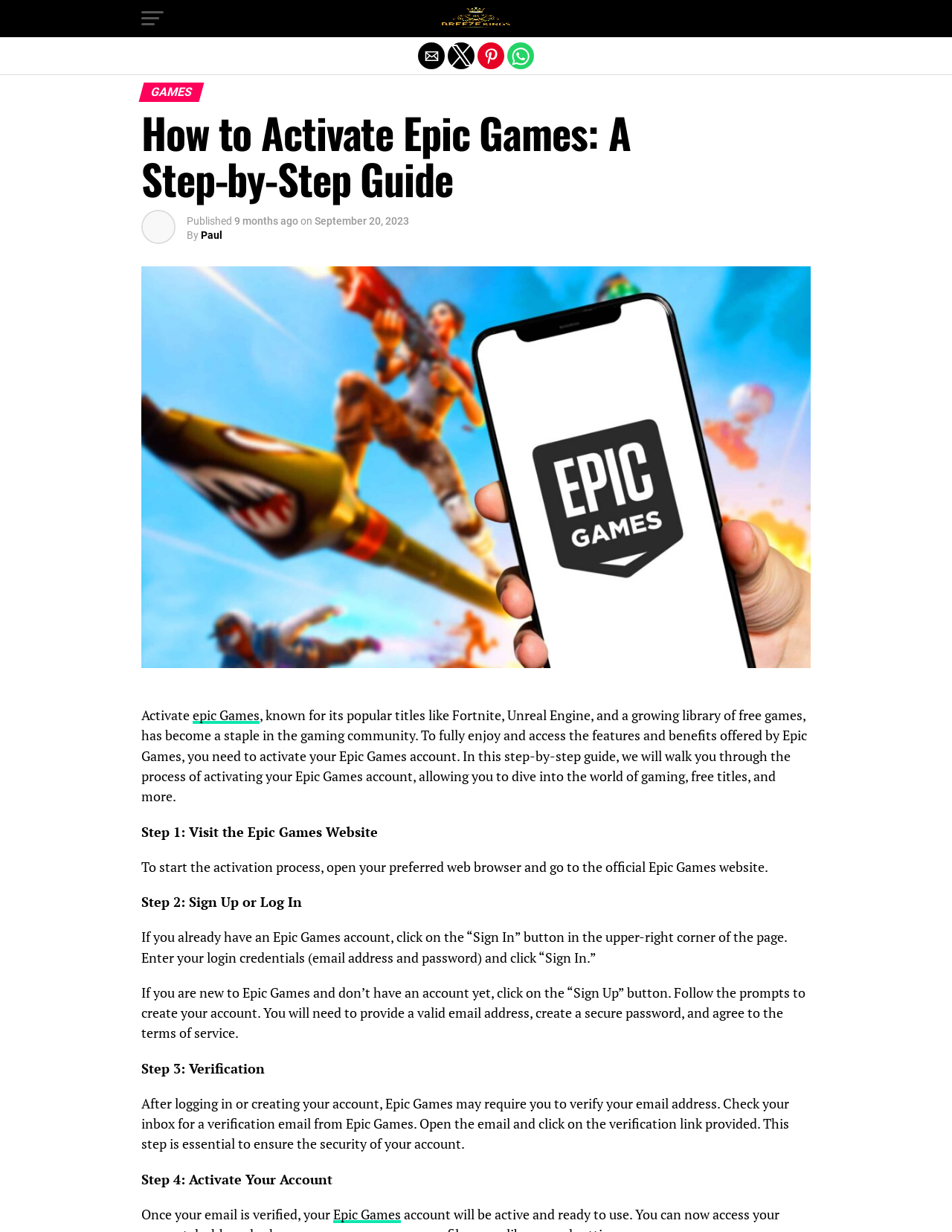What is required to create an Epic Games account?
Using the visual information, answer the question in a single word or phrase.

Email address and password